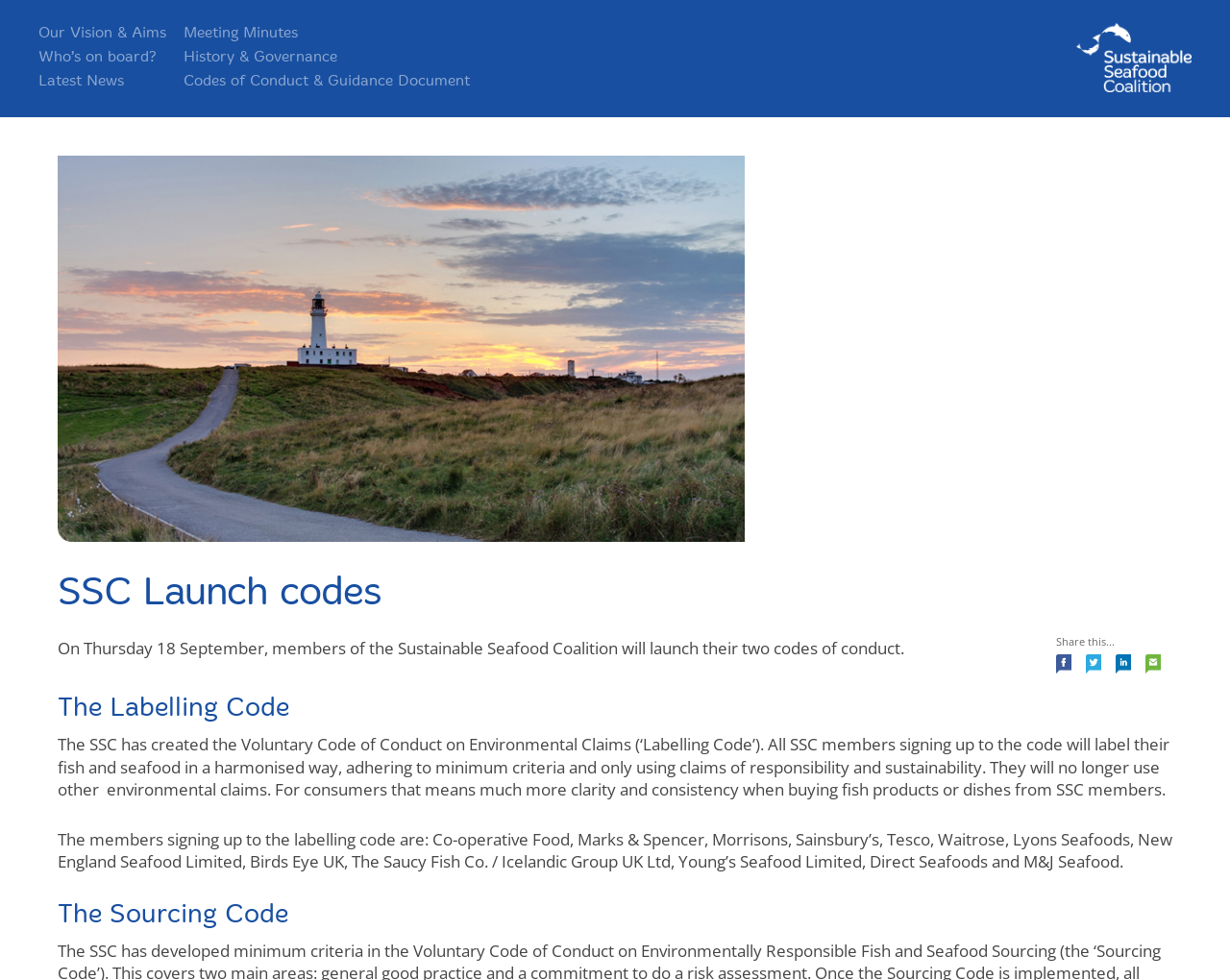Please locate the bounding box coordinates for the element that should be clicked to achieve the following instruction: "Add the citrus juicer to your cart". Ensure the coordinates are given as four float numbers between 0 and 1, i.e., [left, top, right, bottom].

None